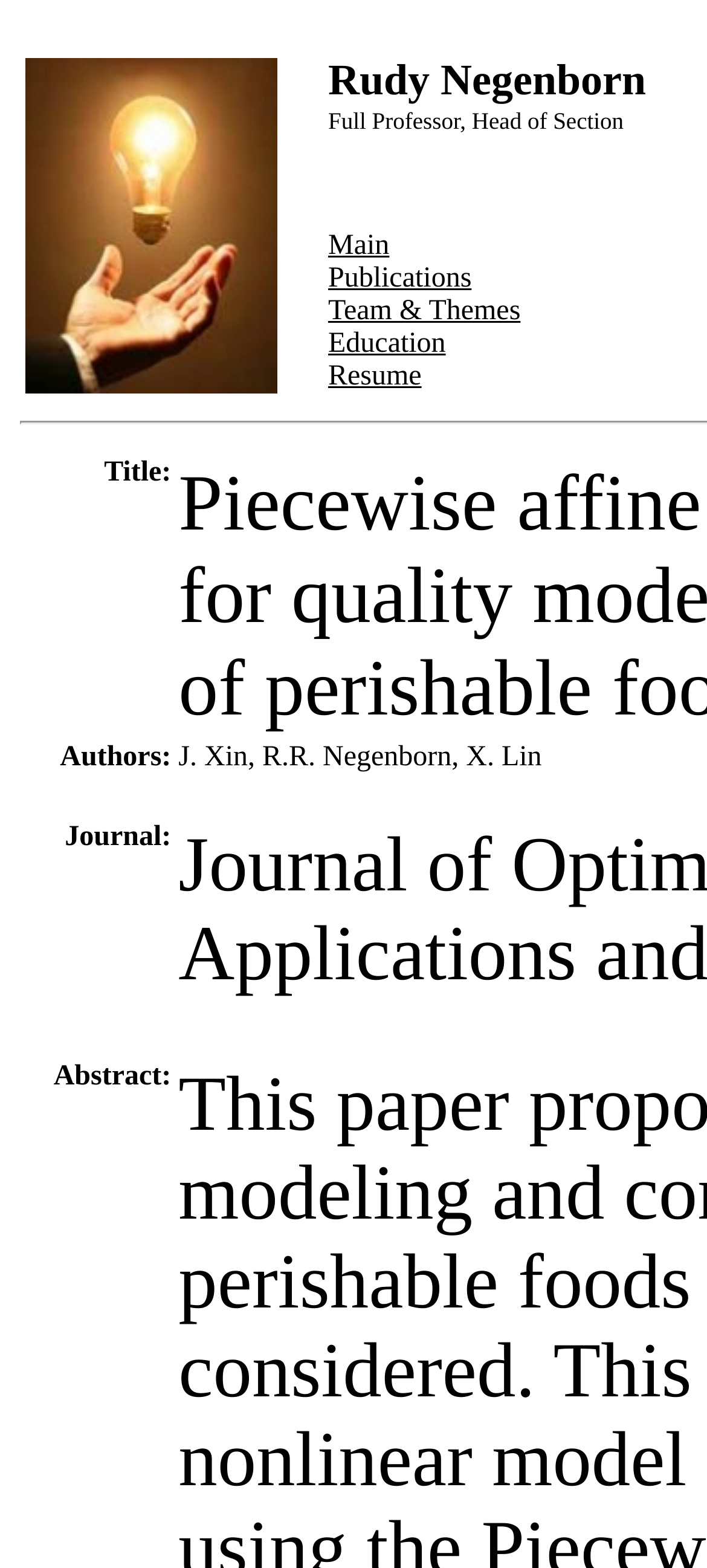What is the title of the publication?
Using the image as a reference, give a one-word or short phrase answer.

Piecewise affine approximations for quality modeling and control of perishable foods